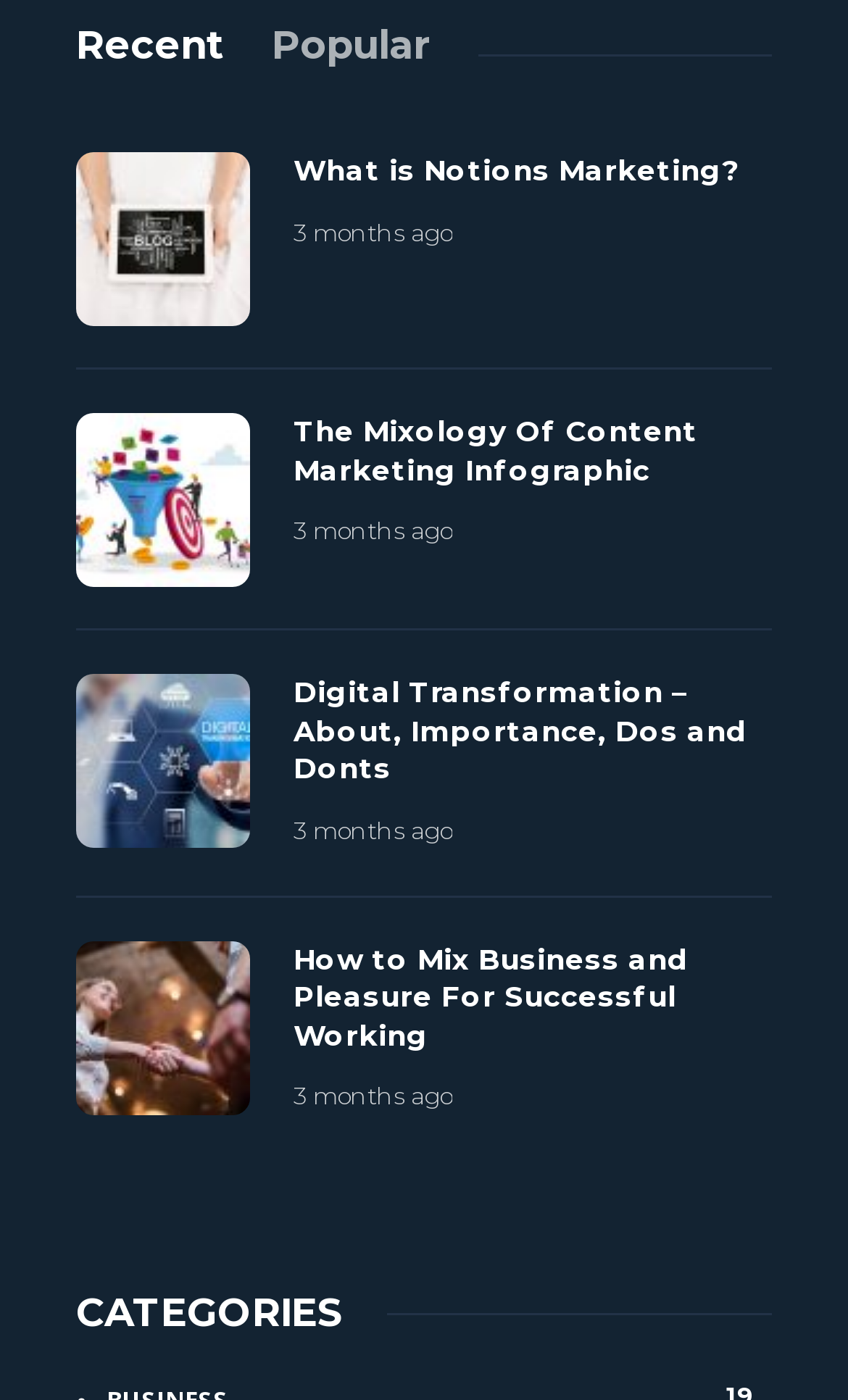Provide the bounding box for the UI element matching this description: "parent_node: Theme by title="@mire NV"".

None